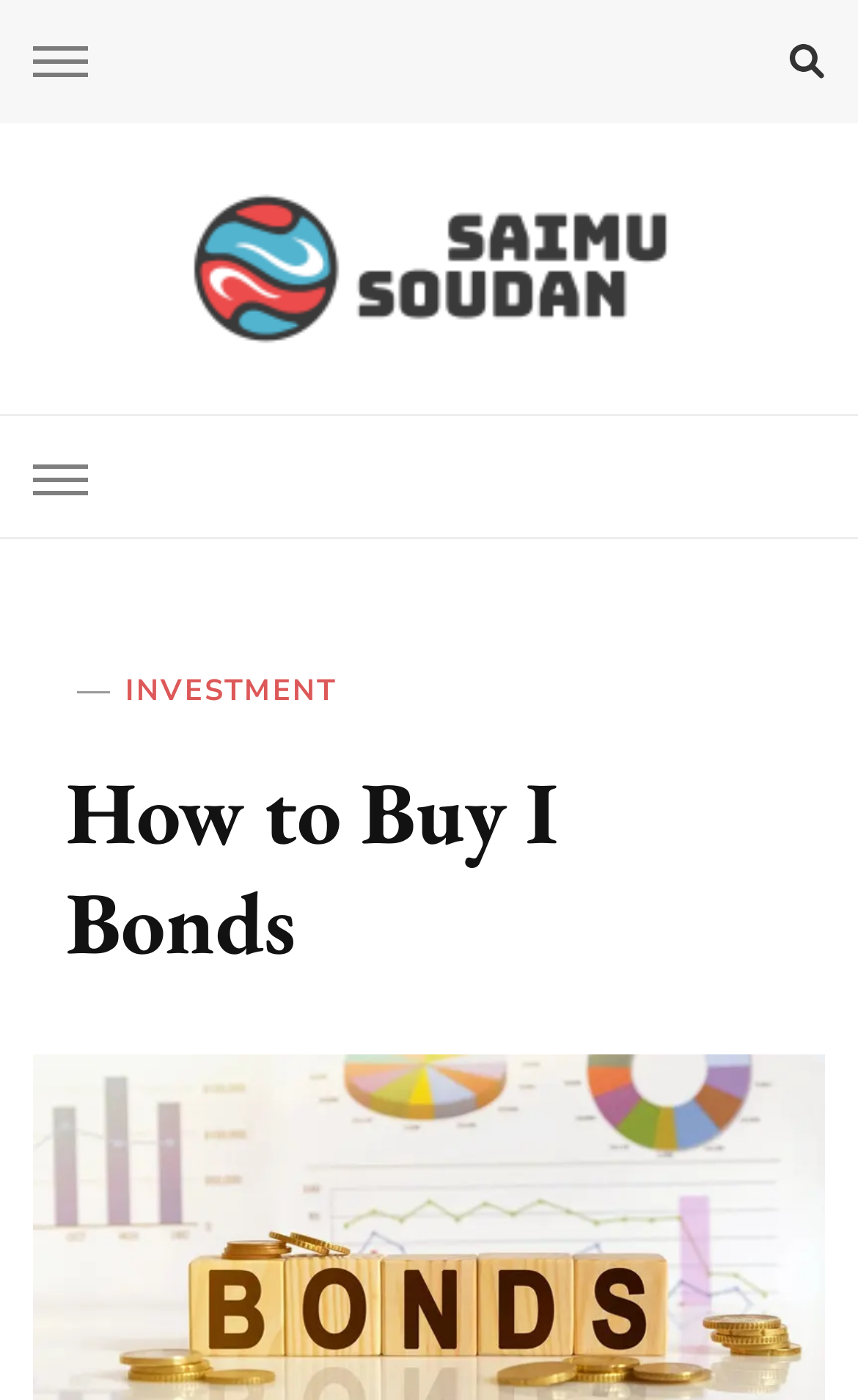Locate the bounding box coordinates for the element described below: "2018". The coordinates must be four float values between 0 and 1, formatted as [left, top, right, bottom].

None